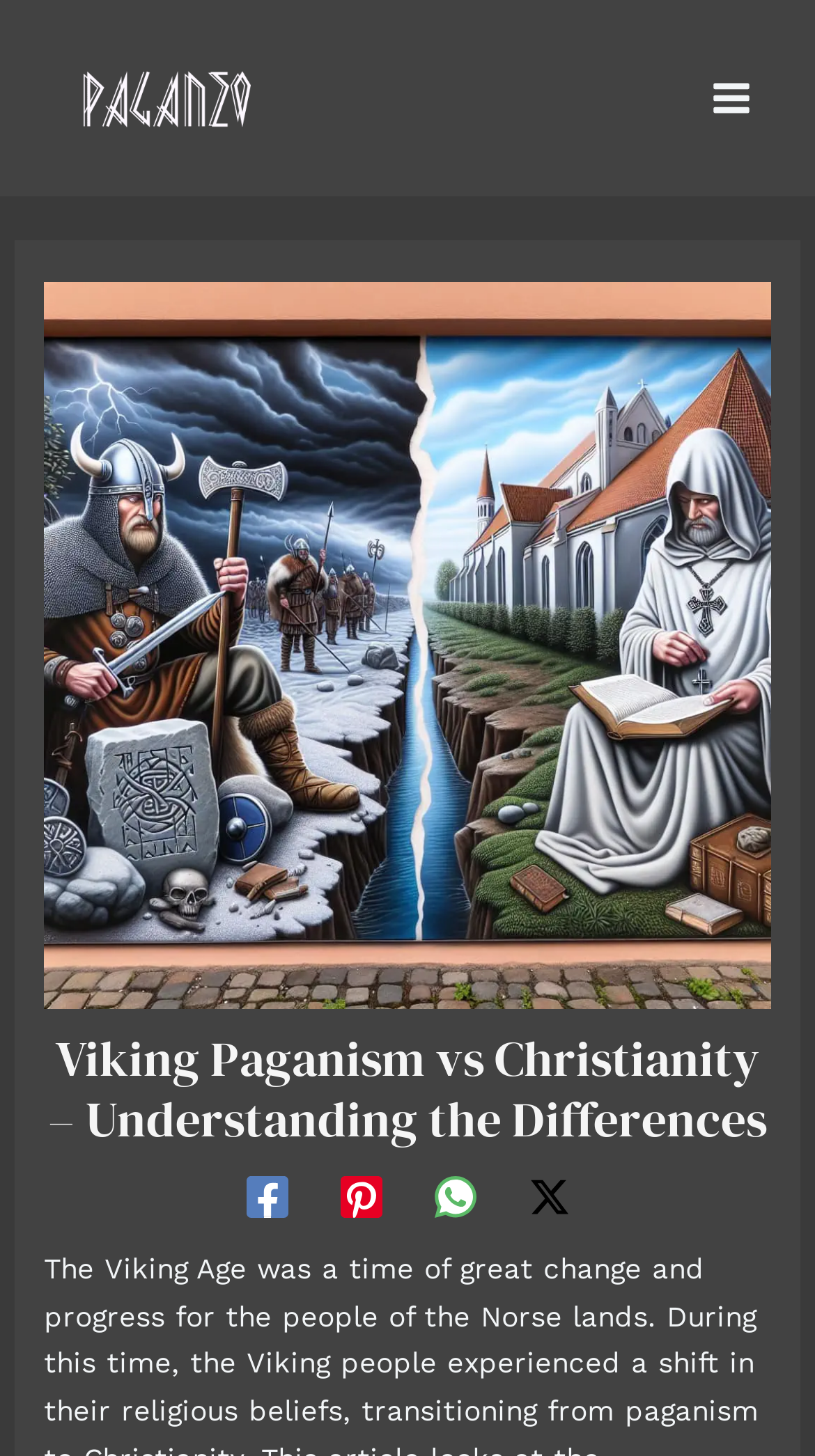Bounding box coordinates are specified in the format (top-left x, top-left y, bottom-right x, bottom-right y). All values are floating point numbers bounded between 0 and 1. Please provide the bounding box coordinate of the region this sentence describes: aria-label="WhatsApp"

[0.532, 0.807, 0.583, 0.836]